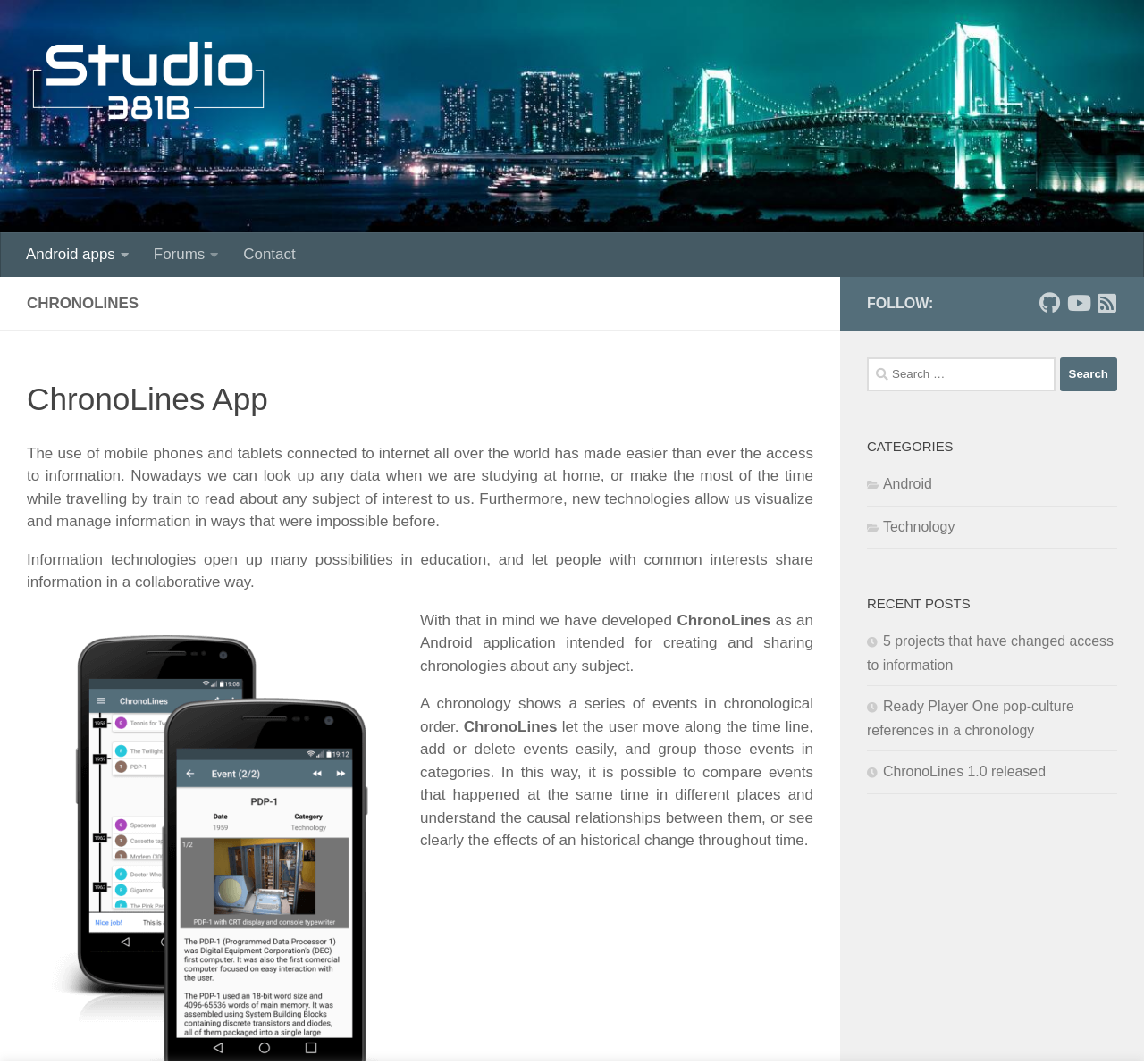Provide an in-depth caption for the elements present on the webpage.

The webpage is about Chronolines, a studio that develops an Android application for creating and sharing chronologies. At the top left corner, there is a link to skip to the content. Next to it, there is a link to the studio's homepage, accompanied by an image with the same name. 

Below these links, there is a horizontal bar with a blog header image that spans the entire width of the page. Above this bar, there are several links to different sections of the website, including Android apps, forums, and contact information.

The main content of the page is divided into two sections. On the left side, there is a heading that reads "CHRONOLINES" followed by a subheading that introduces the ChronoLines app. Below this, there are several paragraphs of text that describe the app's features and benefits, including its ability to visualize and manage information in a collaborative way.

On the right side, there are several sections, including a "FOLLOW" section with links to the studio's social media profiles, a search bar, a "CATEGORIES" section with links to different topics, and a "RECENT POSTS" section with links to recent blog articles. The search bar is accompanied by a button to initiate the search.